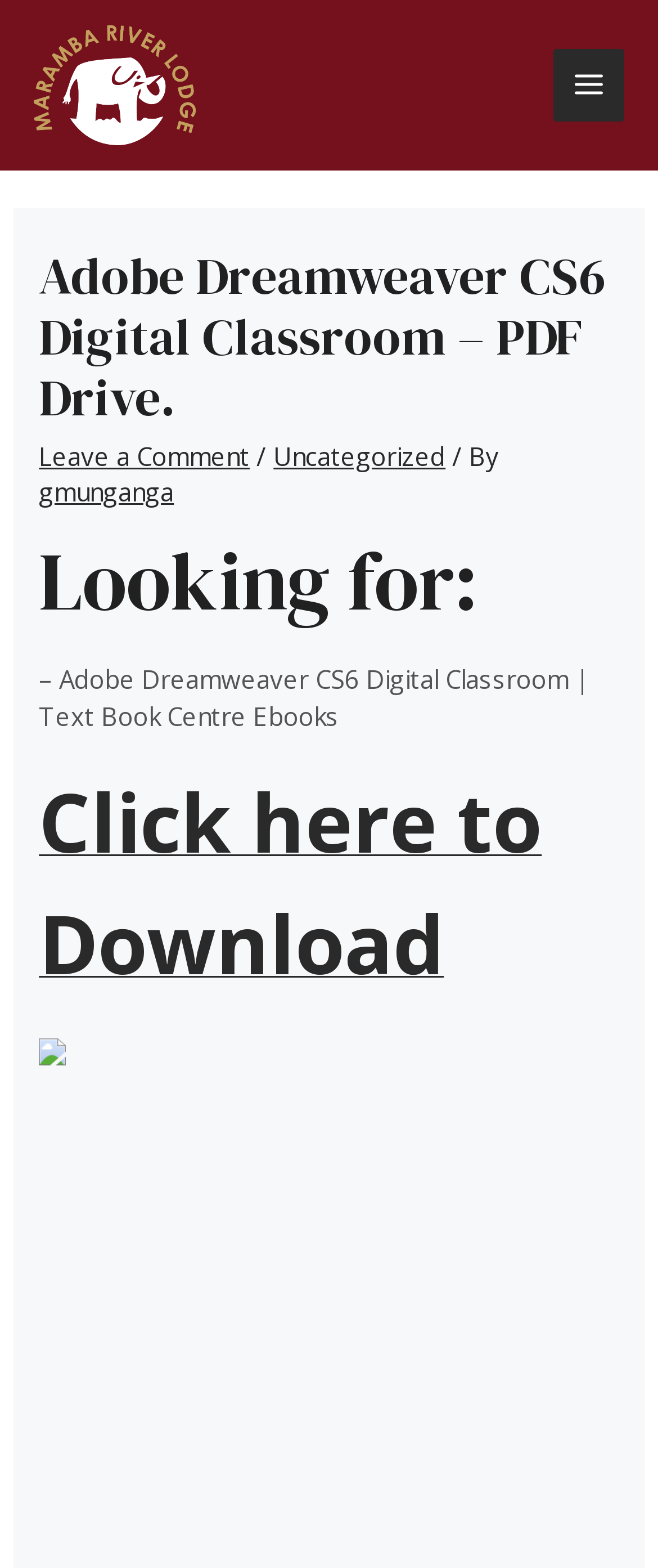What is the ebook being referred to?
Based on the image content, provide your answer in one word or a short phrase.

Adobe Dreamweaver CS6 Digital Classroom